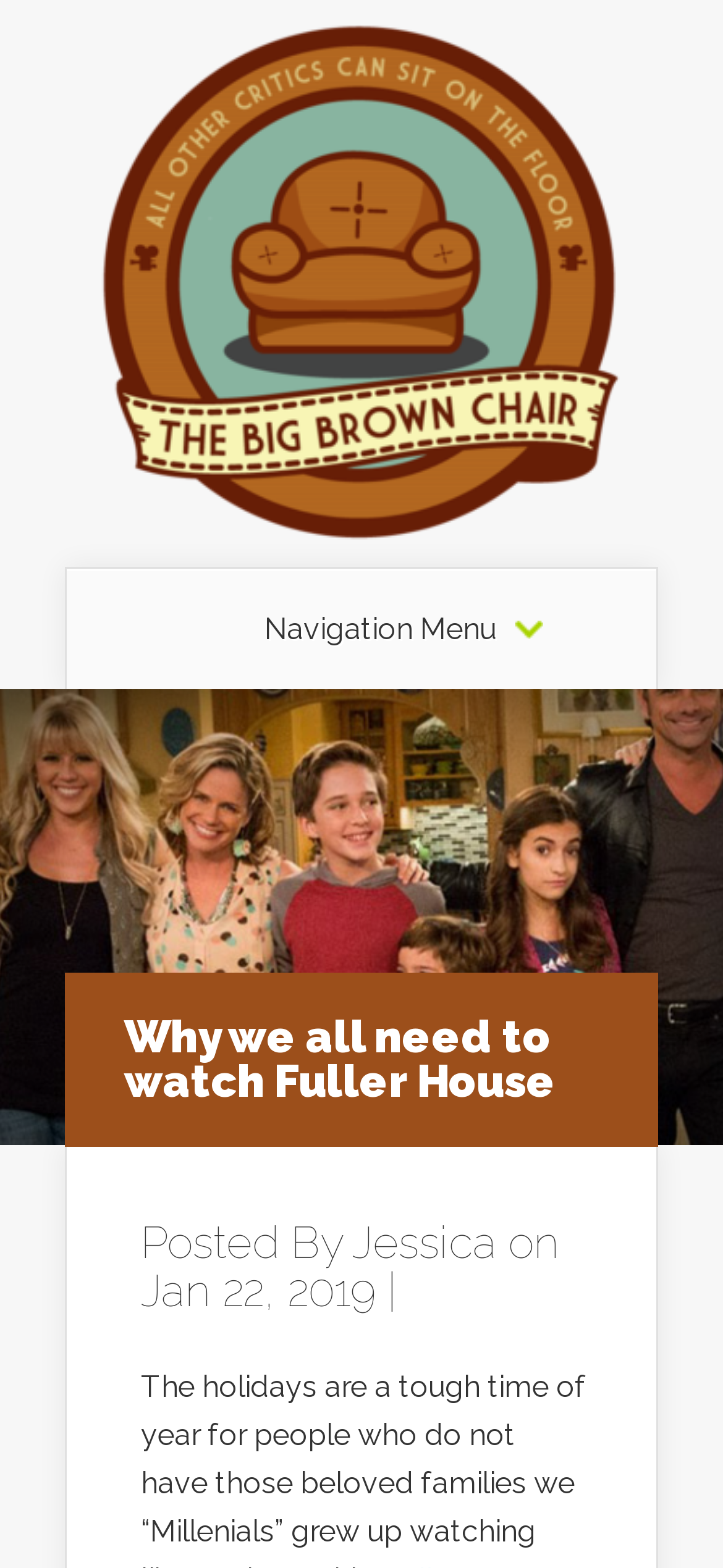Write a detailed summary of the webpage.

The webpage is an article titled "Why we all need to watch Fuller House" on a website called "The Big Brown Chair". At the top left of the page, there is a logo image of "The Big Brown Chair" with a corresponding link. Next to the logo, there is a navigation menu link. 

The main content of the article starts with a heading "Why we all need to watch Fuller House" which is positioned at the top center of the page. Below the heading, there is a section that displays the author's information, including the text "Posted By" followed by the author's name "Jessica" which is a clickable link. The author's name is accompanied by the publication date "Jan 22, 2019".